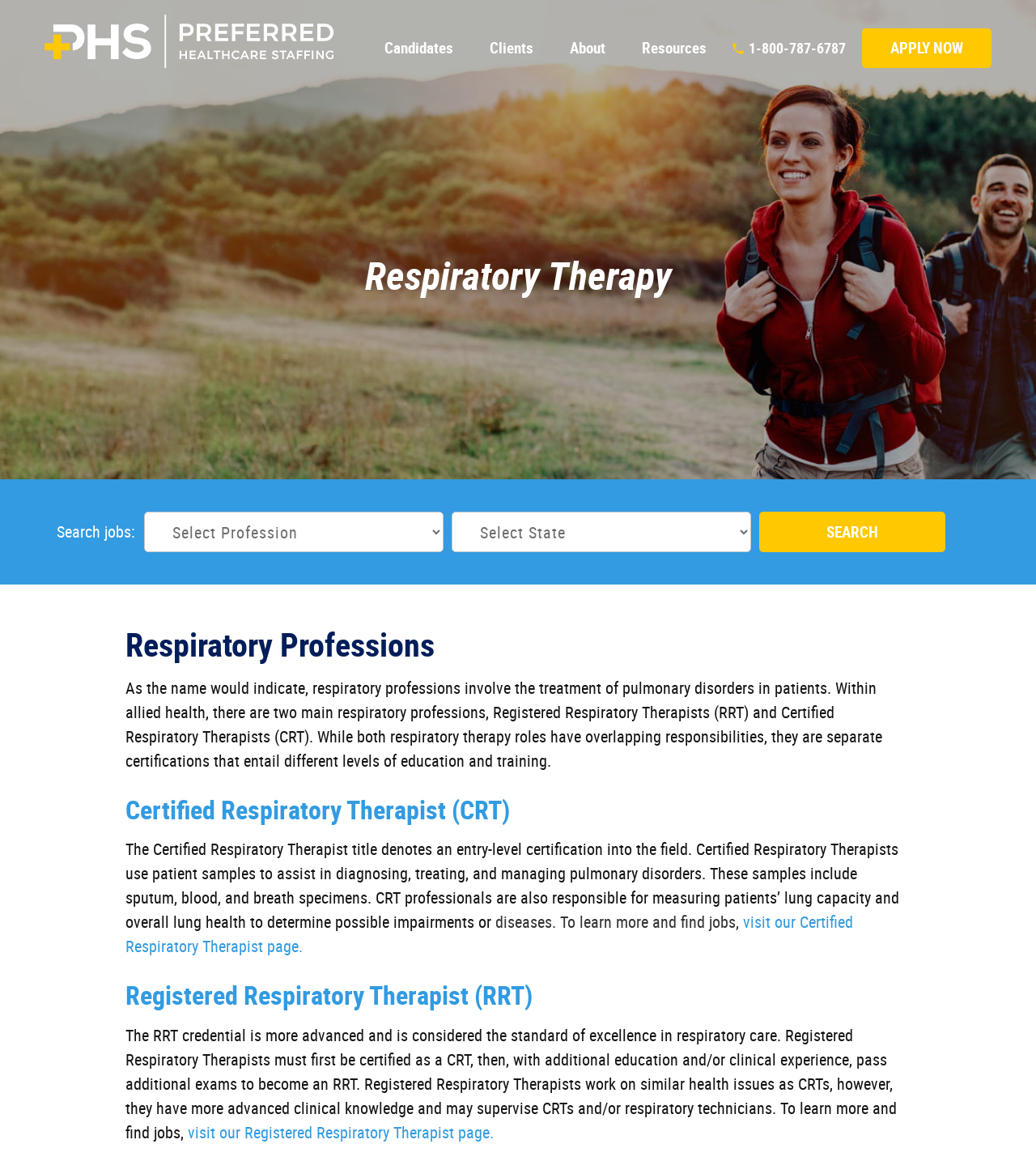What is the phone number to contact?
Provide an in-depth and detailed answer to the question.

I found the phone number by looking at the link element with the text '1-800-787-6787' which is located at the top of the webpage.